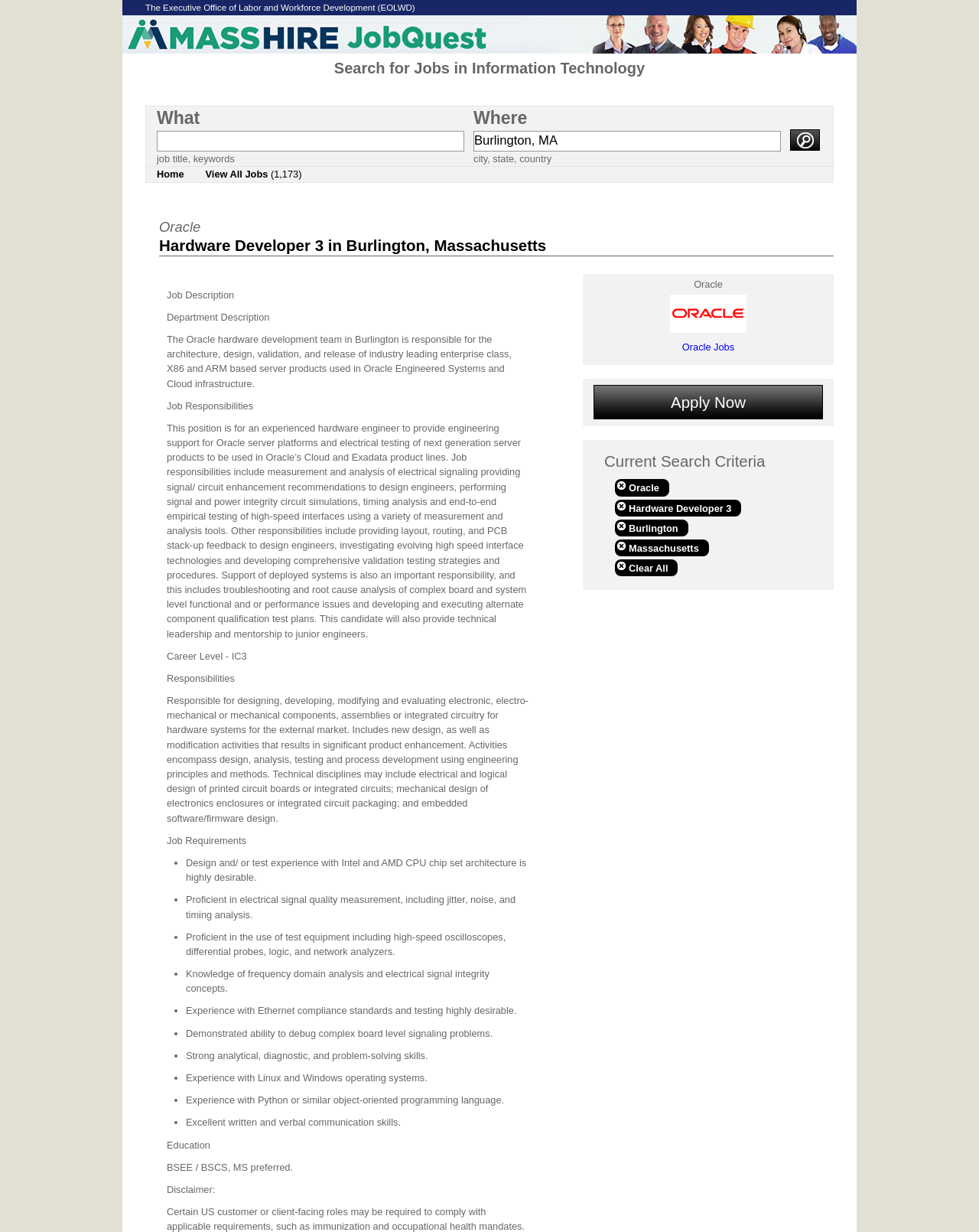What is the location of the job?
Observe the image and answer the question with a one-word or short phrase response.

Burlington, Massachusetts